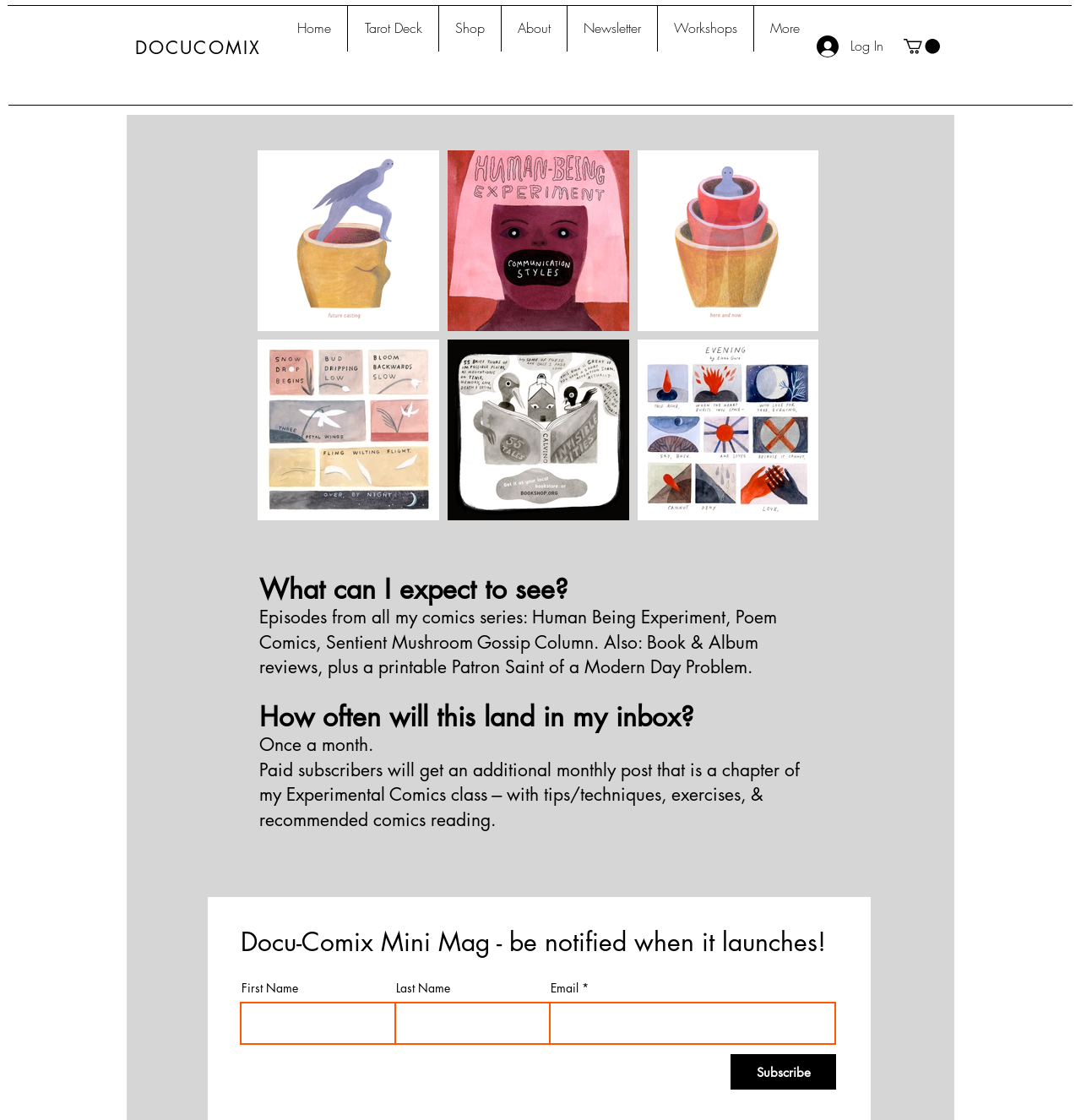Please identify the bounding box coordinates of the element's region that should be clicked to execute the following instruction: "Click the Log In button". The bounding box coordinates must be four float numbers between 0 and 1, i.e., [left, top, right, bottom].

[0.745, 0.027, 0.828, 0.055]